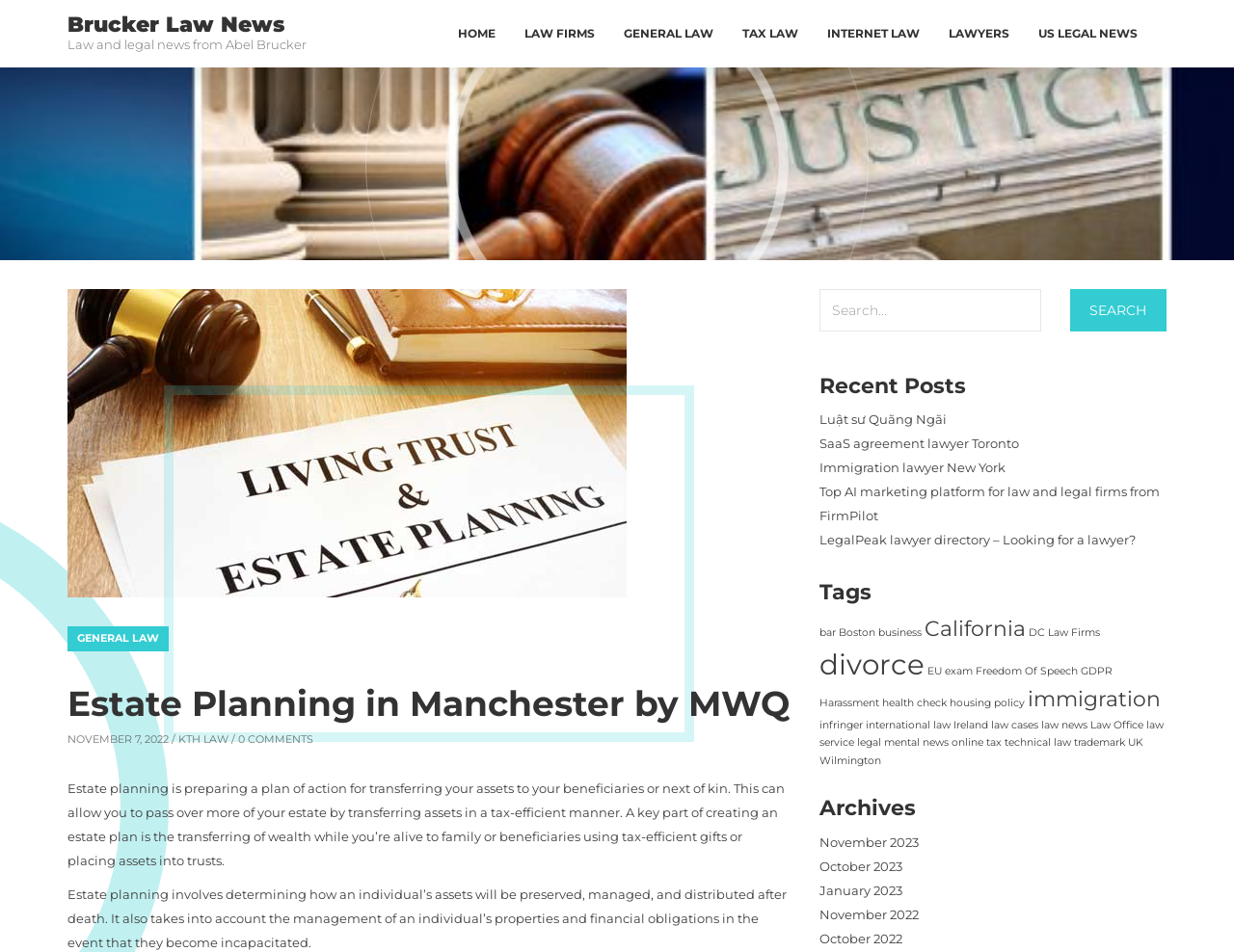Indicate the bounding box coordinates of the clickable region to achieve the following instruction: "Learn about general law."

[0.055, 0.658, 0.137, 0.684]